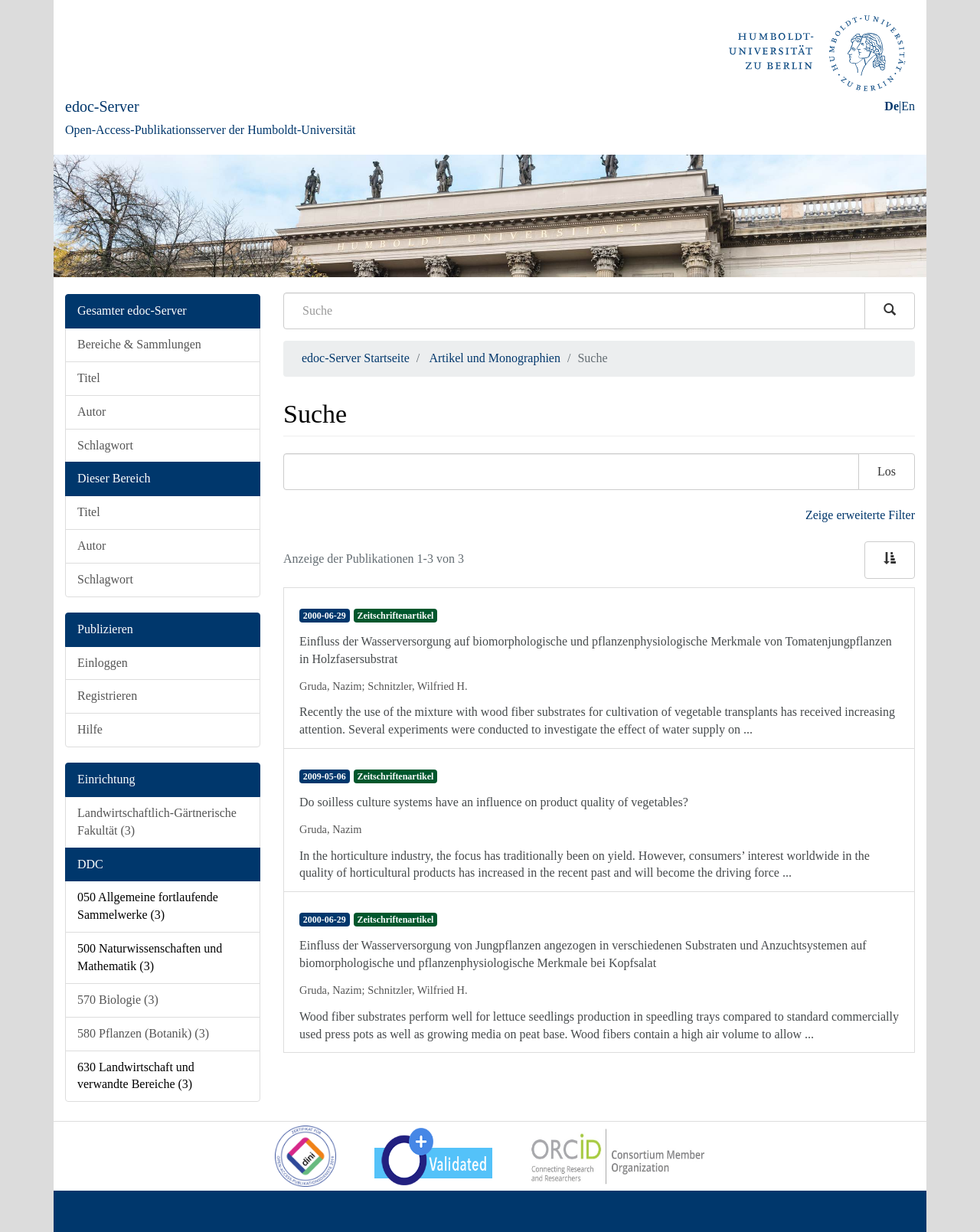Ascertain the bounding box coordinates for the UI element detailed here: "580 Pflanzen (Botanik) (3)". The coordinates should be provided as [left, top, right, bottom] with each value being a float between 0 and 1.

[0.066, 0.825, 0.266, 0.853]